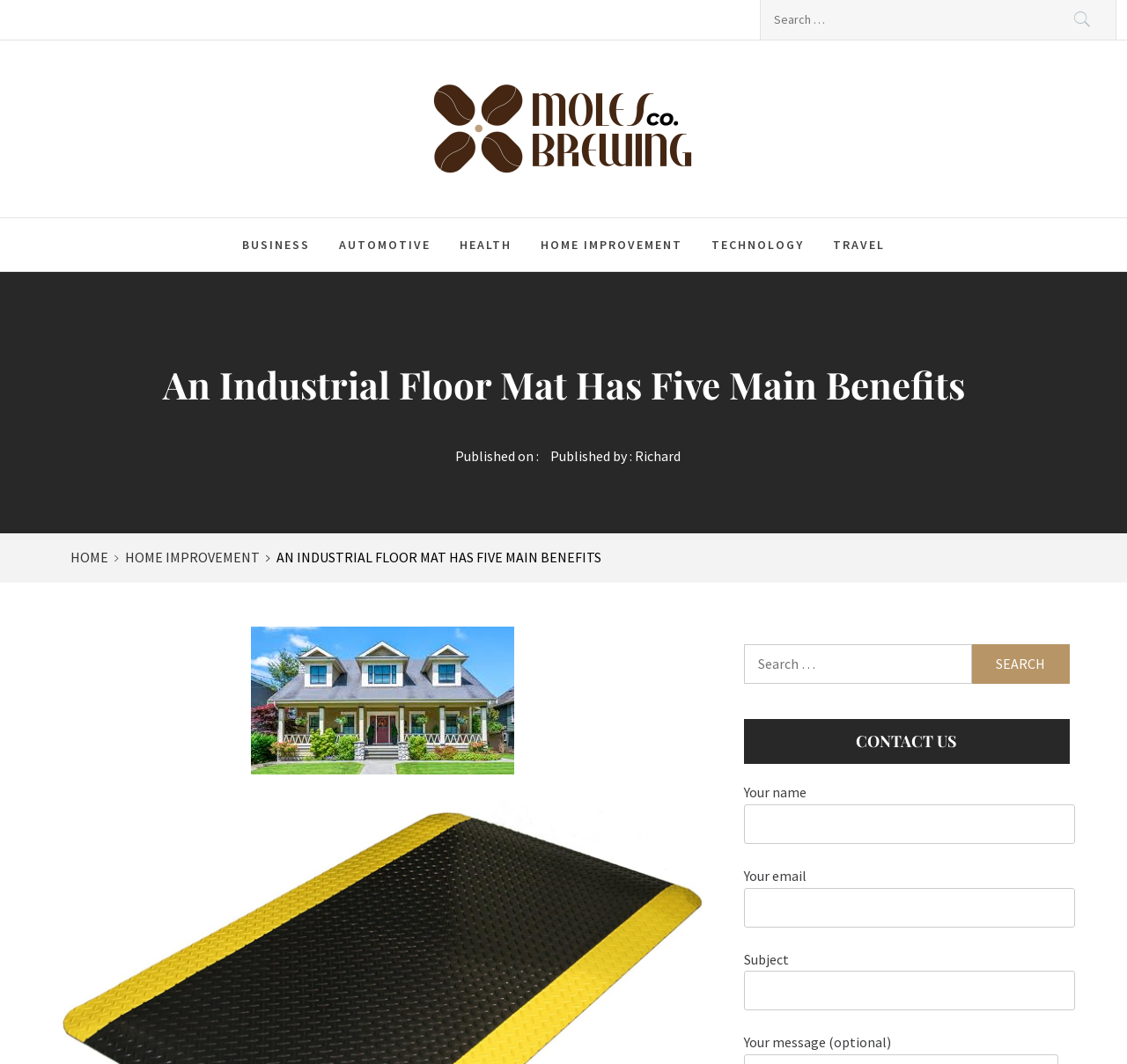Can you give a detailed response to the following question using the information from the image? What is the purpose of the form at the bottom?

The form at the bottom of the webpage has fields for name, email, subject, and message, and it is labeled as 'CONTACT US'. This suggests that the purpose of the form is to allow users to contact the company or website administrators.